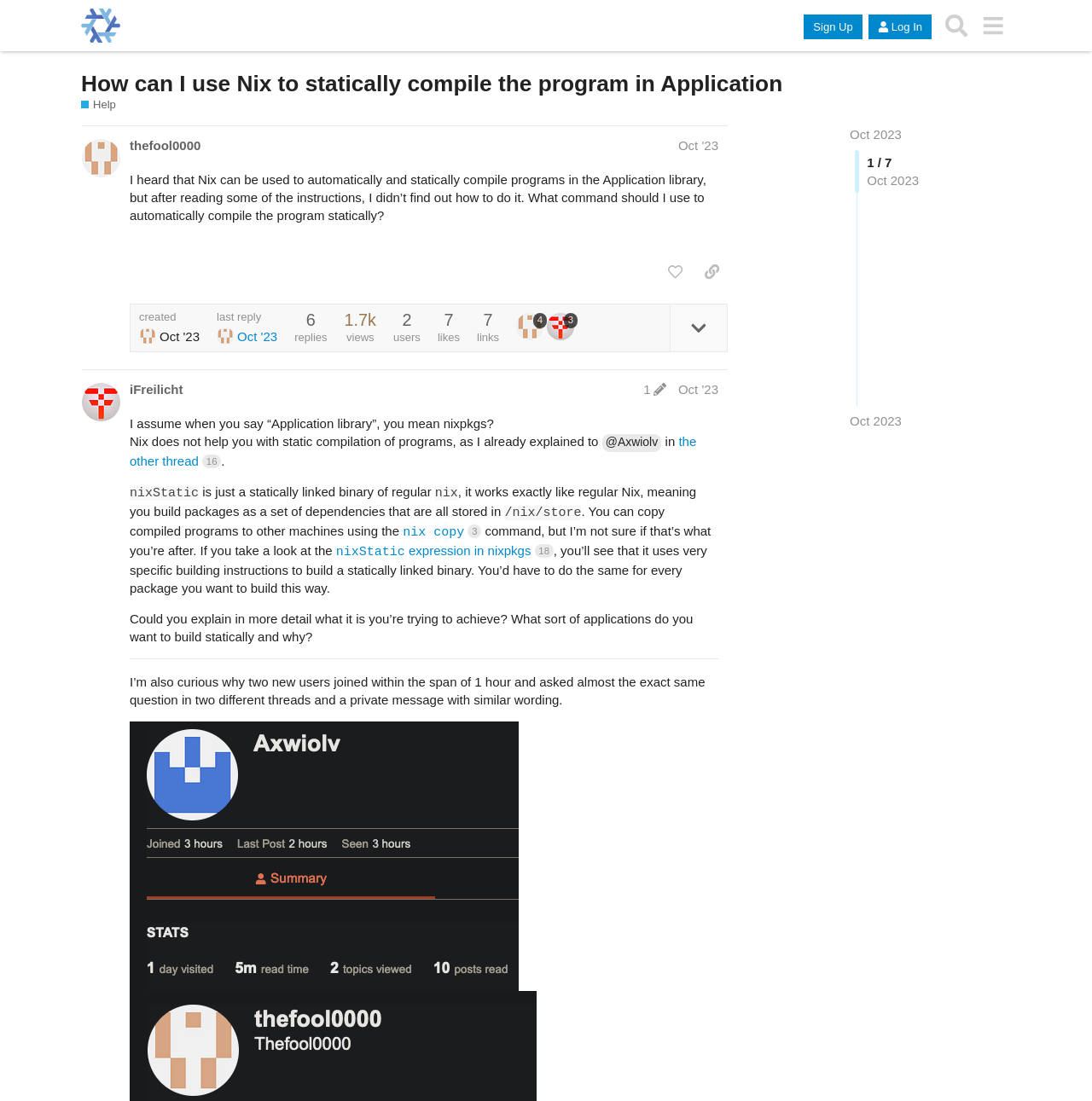Given the element description "1" in the screenshot, predict the bounding box coordinates of that UI element.

[0.585, 0.347, 0.615, 0.36]